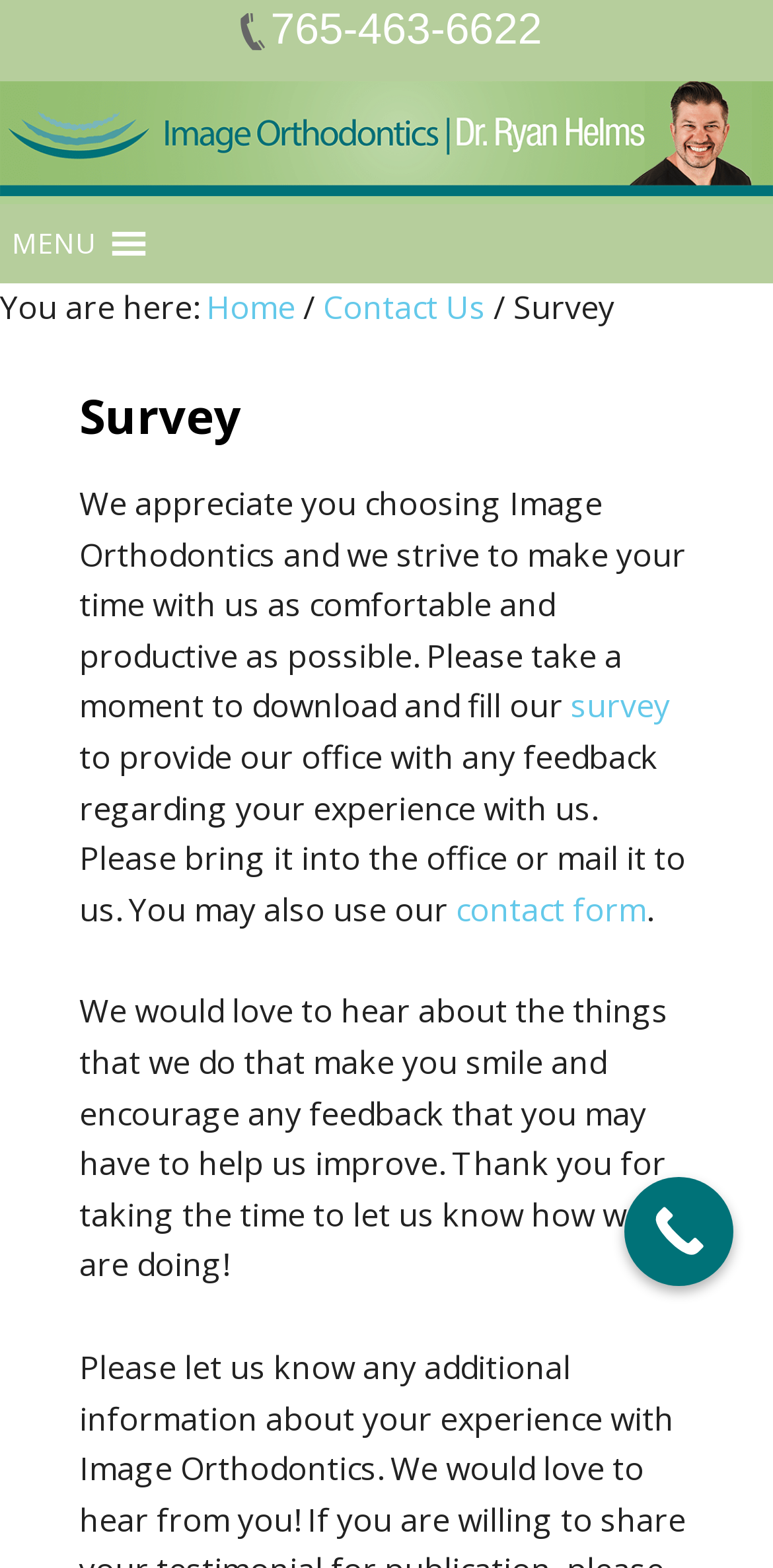What is the purpose of the survey?
Look at the image and construct a detailed response to the question.

The purpose of the survey can be inferred from the text on the webpage, which states 'Please take a moment to download and fill our survey to provide our office with any feedback regarding your experience with us'.